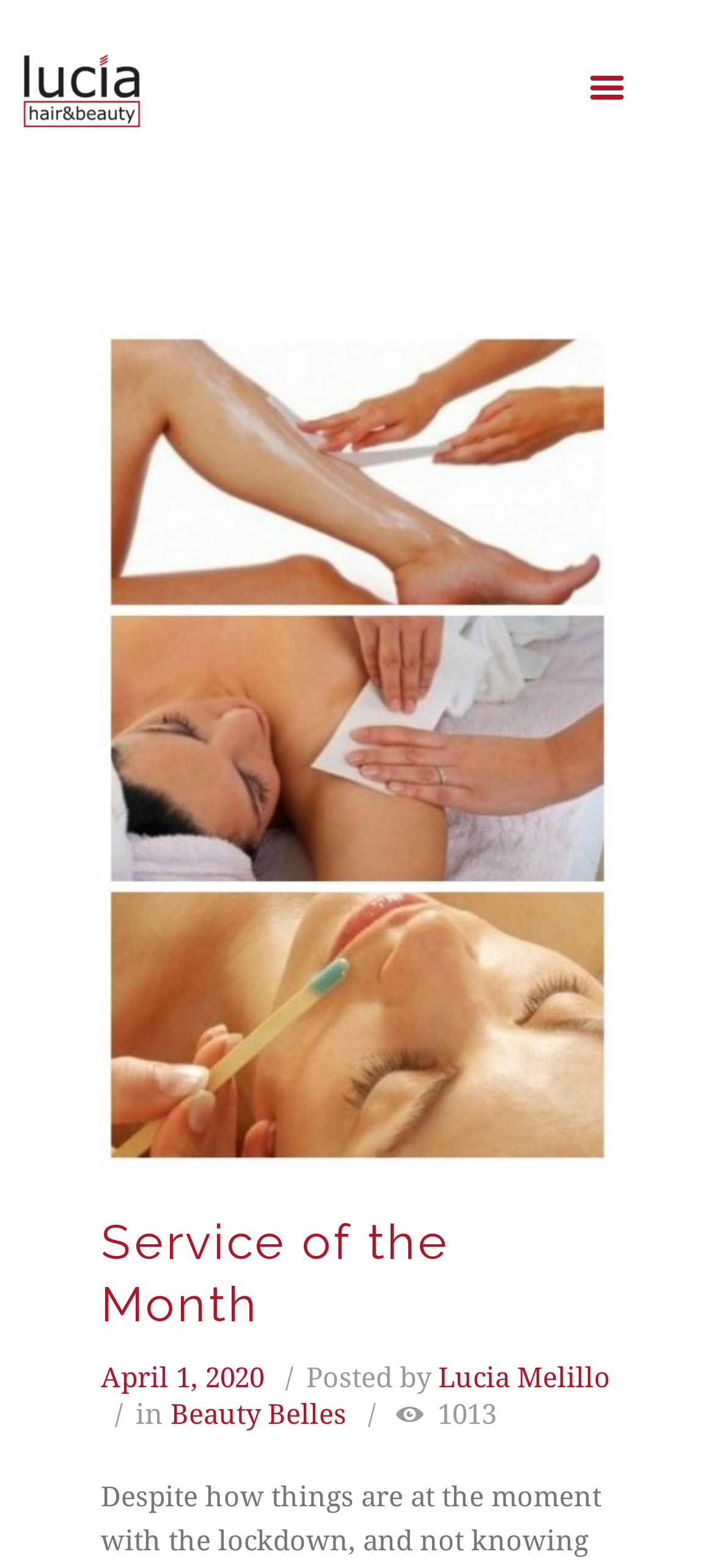Provide a one-word or short-phrase answer to the question:
When was the service posted?

April 1, 2020